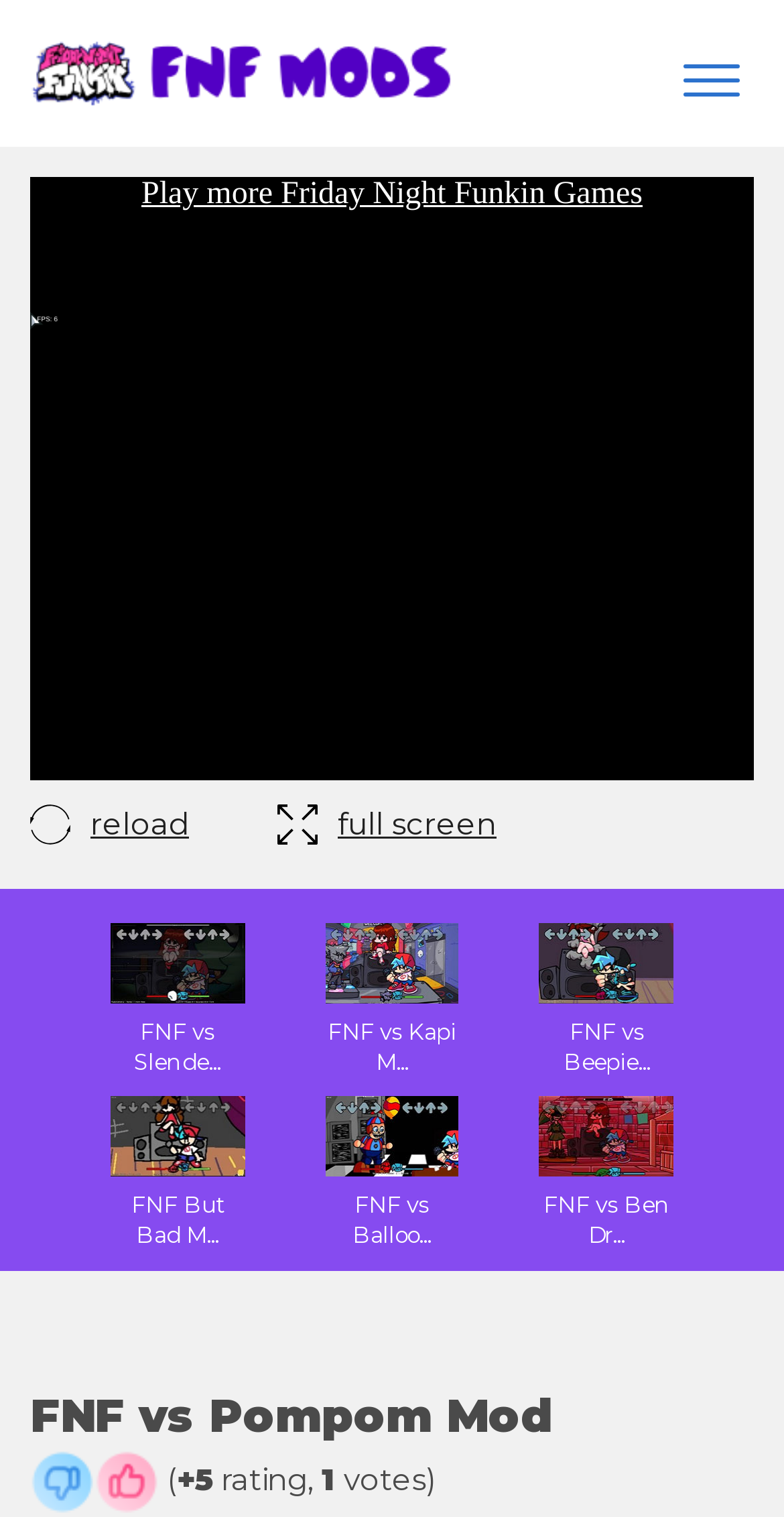Please determine the bounding box coordinates of the element to click on in order to accomplish the following task: "Like it!". Ensure the coordinates are four float numbers ranging from 0 to 1, i.e., [left, top, right, bottom].

[0.121, 0.956, 0.203, 0.998]